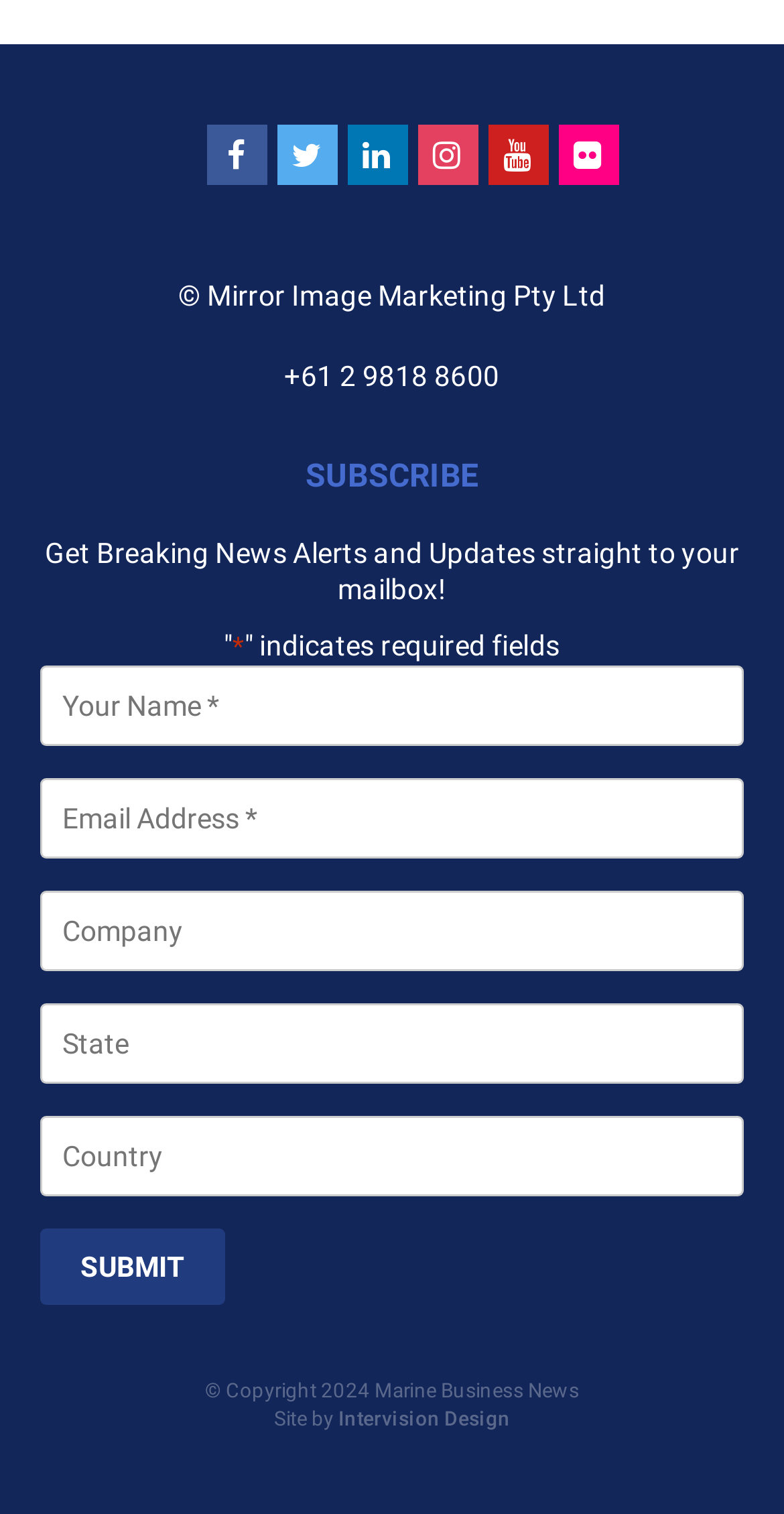Using the element description provided, determine the bounding box coordinates in the format (top-left x, top-left y, bottom-right x, bottom-right y). Ensure that all values are floating point numbers between 0 and 1. Element description: name="input_1" placeholder="Email Address *"

[0.051, 0.514, 0.949, 0.568]